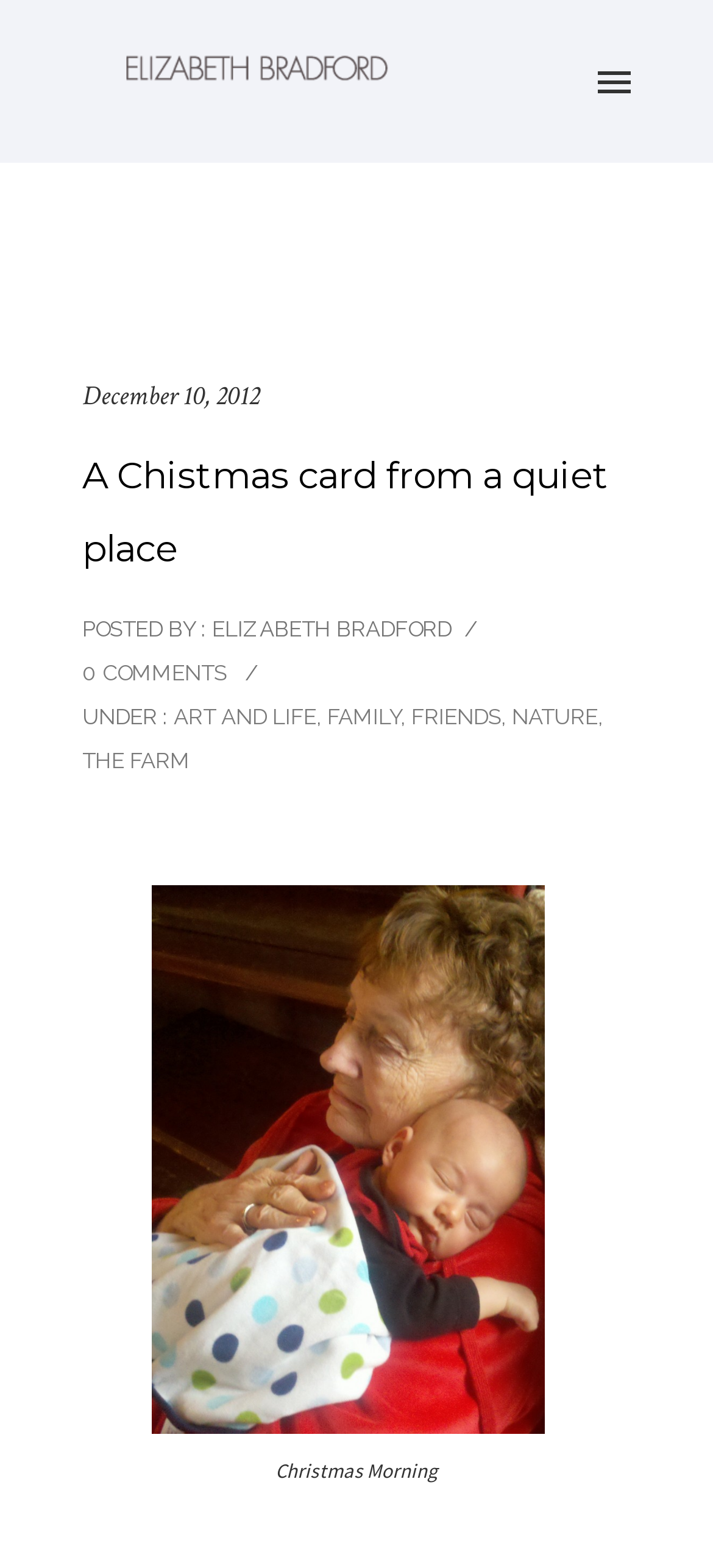Pinpoint the bounding box coordinates of the clickable area needed to execute the instruction: "explore the category 'ART AND LIFE'". The coordinates should be specified as four float numbers between 0 and 1, i.e., [left, top, right, bottom].

[0.236, 0.449, 0.444, 0.466]